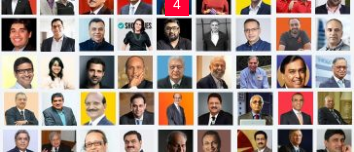Please provide a comprehensive response to the question based on the details in the image: What is the purpose of the image?

The caption states that the individuals depicted are recognized for their contributions to the economy and their pioneering spirit, inspiring the next generation of leaders, which suggests that the purpose of the image is to inspire and motivate the next generation of entrepreneurs and leaders.